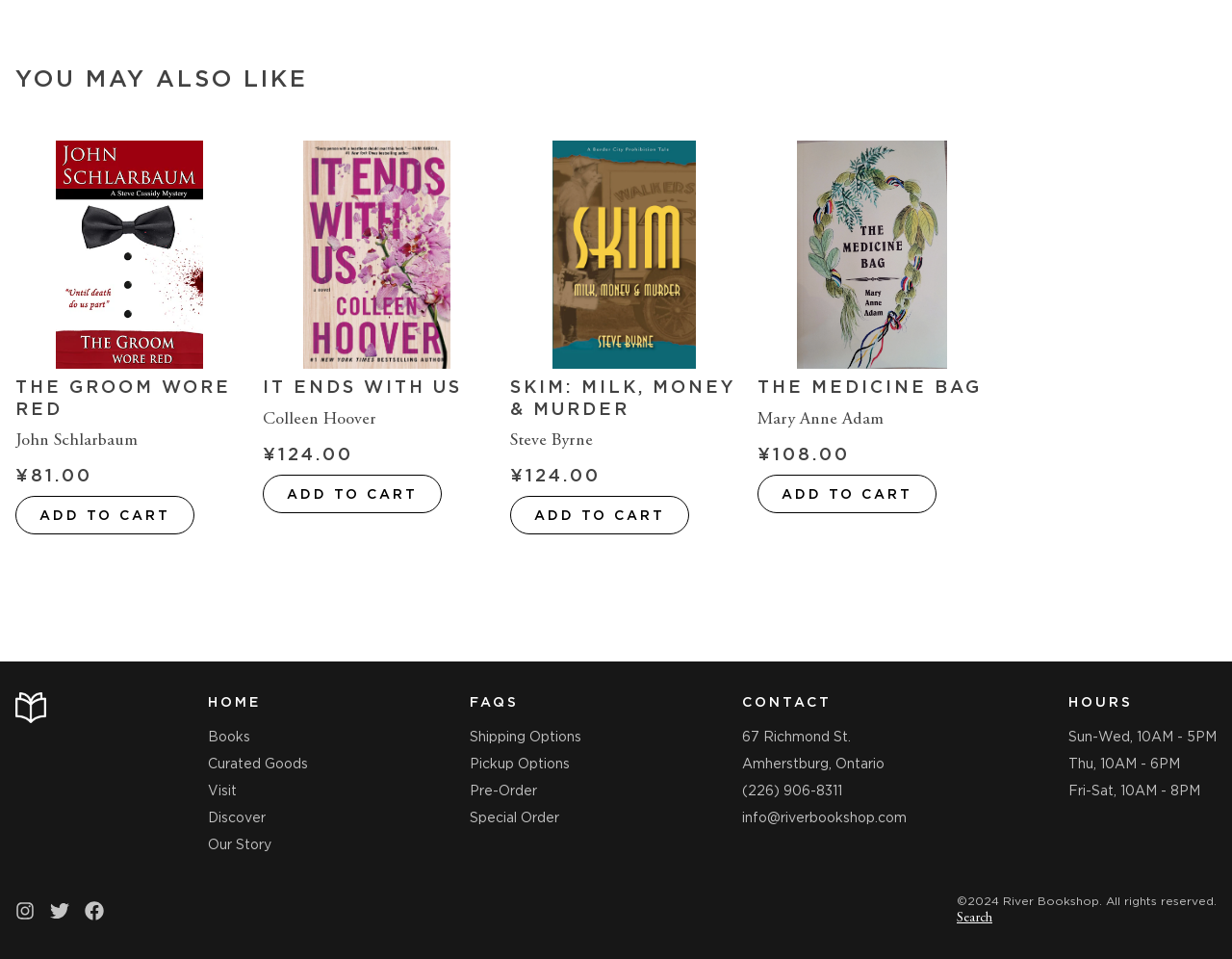What is the contact email of the bookshop?
Please respond to the question with a detailed and thorough explanation.

The contact email of the bookshop can be found in the 'CONTACT' section at the bottom of the webpage, which lists the email address as 'info@riverbookshop.com'.